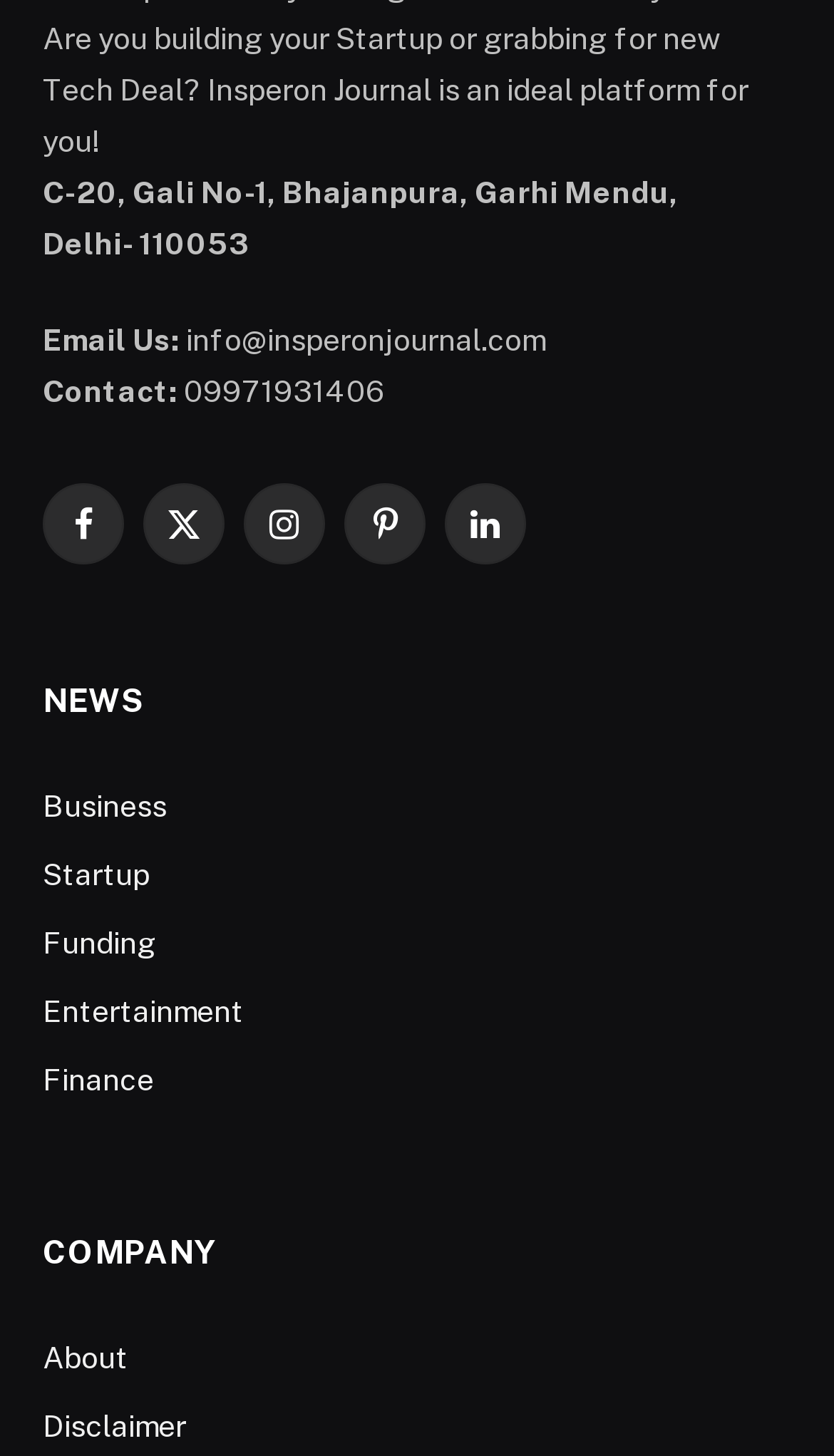Based on the image, please elaborate on the answer to the following question:
What is the address of the company?

I found the address by looking at the static text elements at the top of the webpage, which provide the company's location.